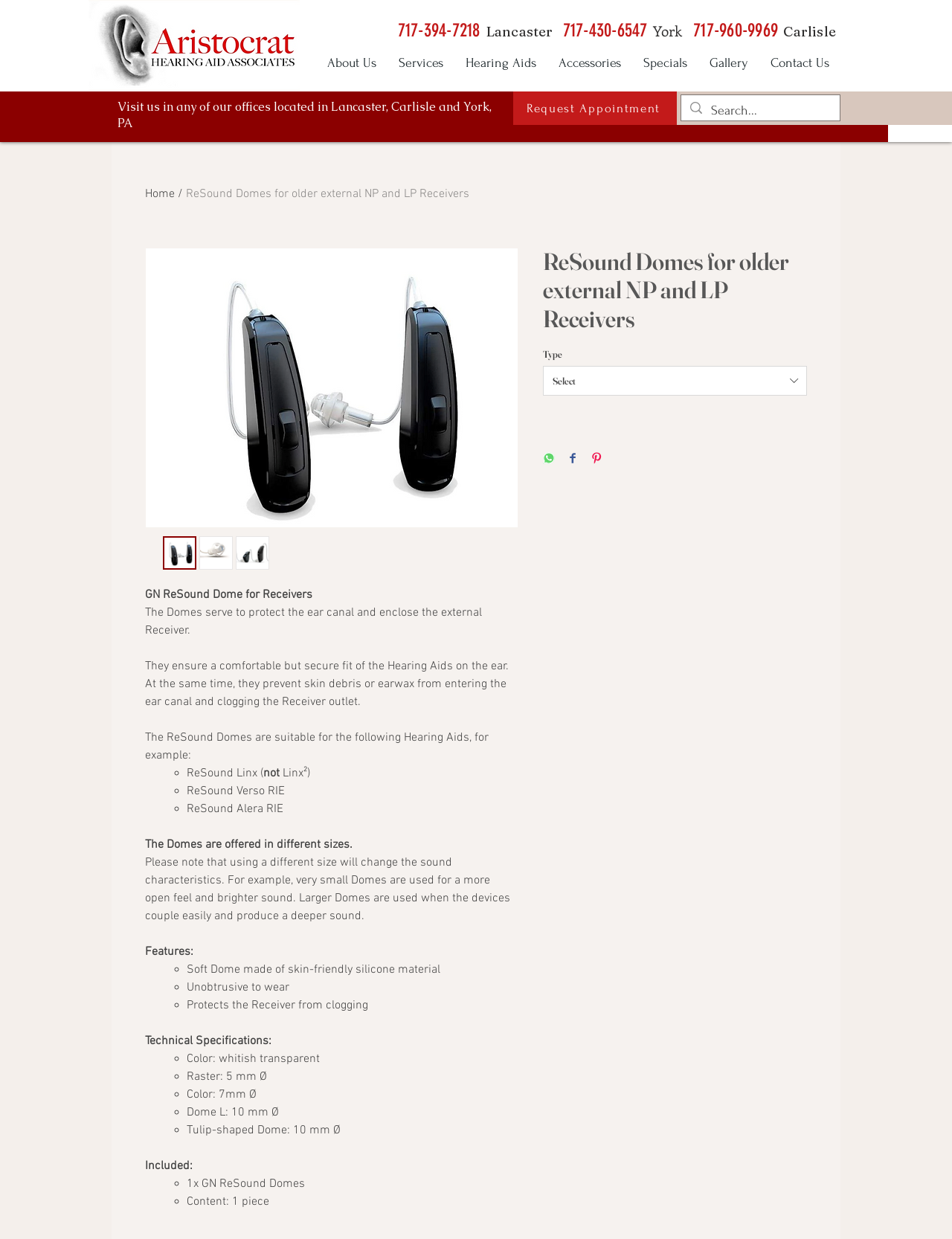Please determine the bounding box coordinates of the area that needs to be clicked to complete this task: 'Click the 'ReSound Domes for older external NP and LP Receivers' button'. The coordinates must be four float numbers between 0 and 1, formatted as [left, top, right, bottom].

[0.171, 0.433, 0.206, 0.46]